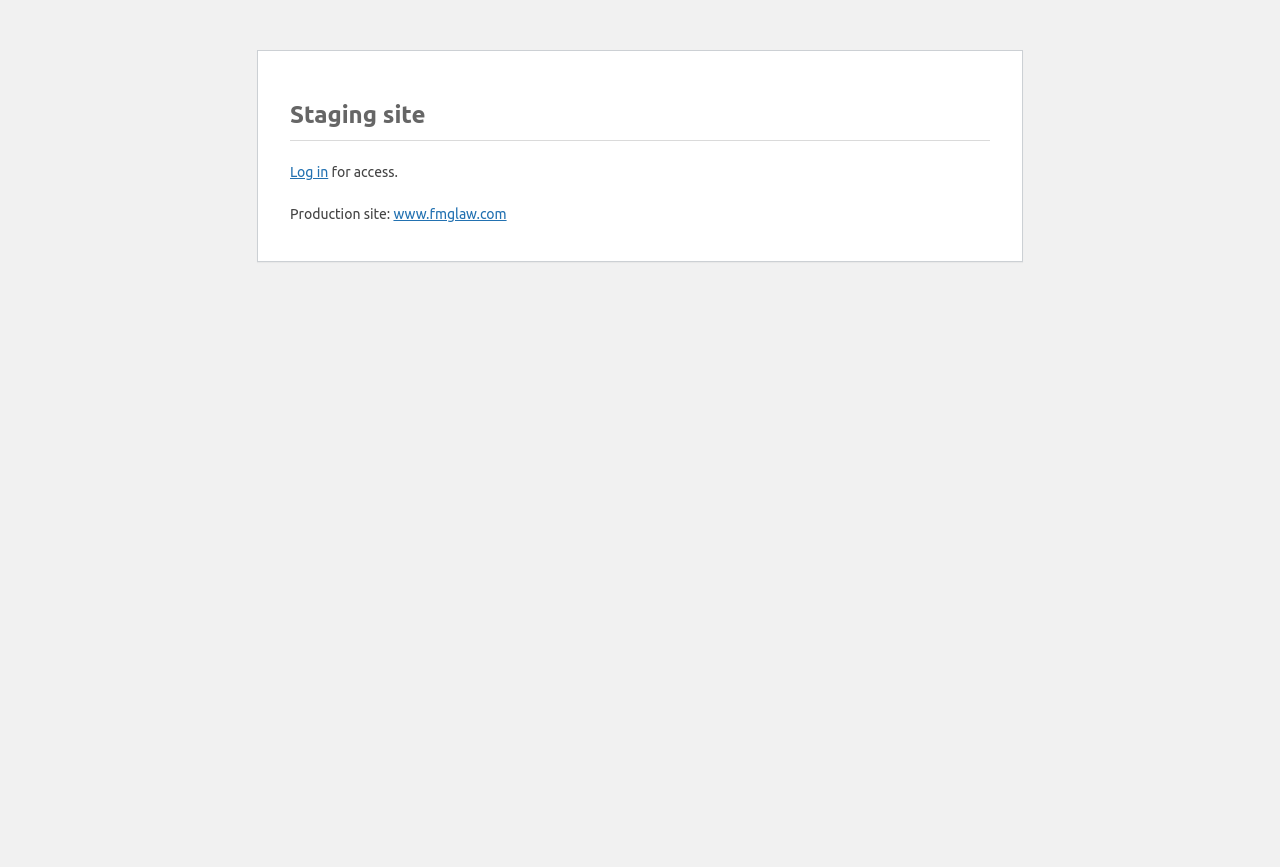Using the provided element description, identify the bounding box coordinates as (top-left x, top-left y, bottom-right x, bottom-right y). Ensure all values are between 0 and 1. Description: www.fmglaw.com

[0.307, 0.238, 0.396, 0.256]